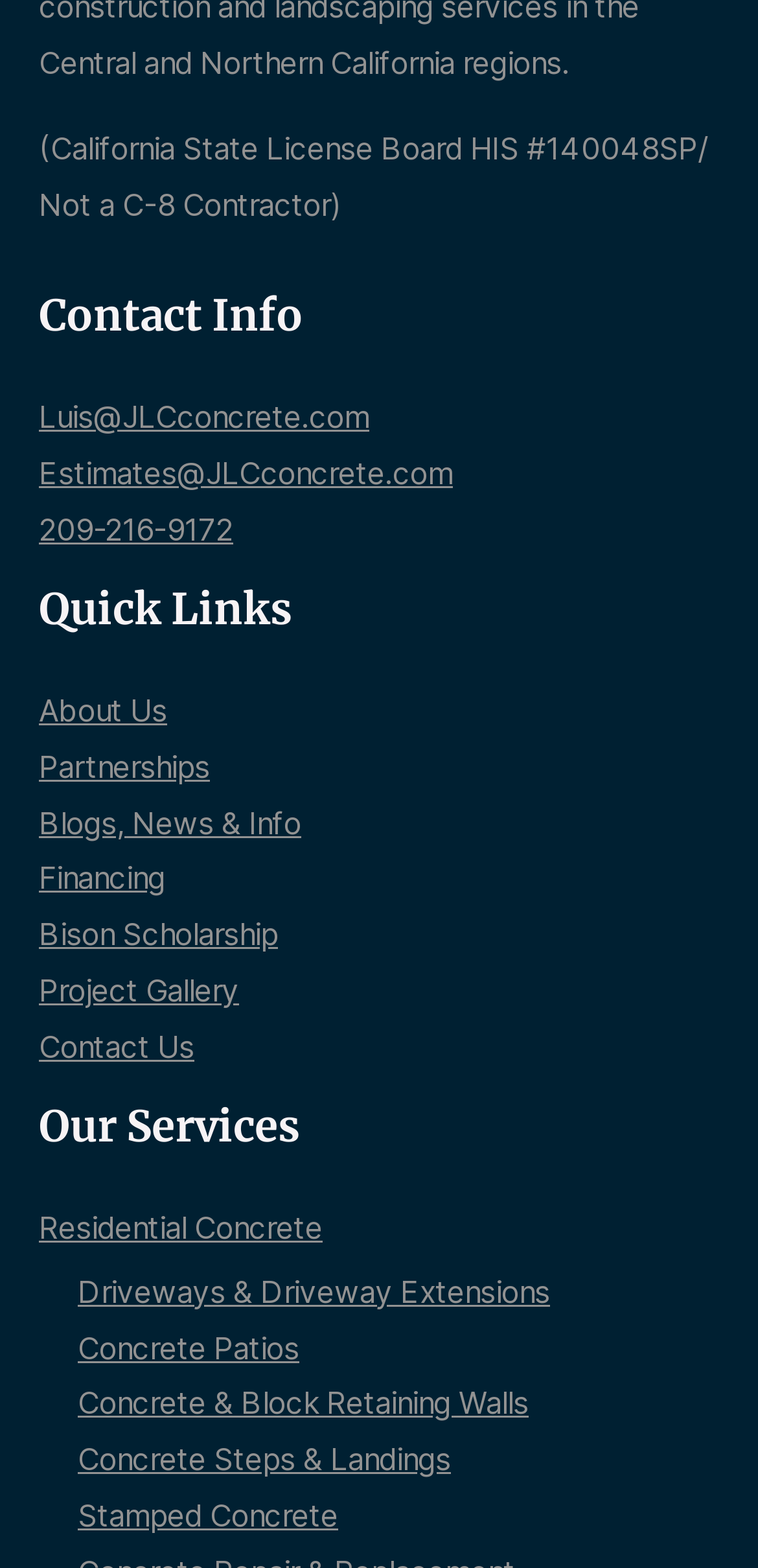Determine the bounding box coordinates of the clickable element necessary to fulfill the instruction: "Learn about residential concrete services". Provide the coordinates as four float numbers within the 0 to 1 range, i.e., [left, top, right, bottom].

[0.051, 0.772, 0.426, 0.795]